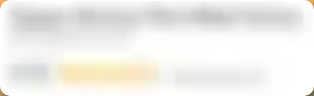Give a thorough and detailed caption for the image.

The image prominently displays a stylized graphic or logo that appears to be part of a marketing or promotional piece, possibly related to consumer reviews or testimonials. Positioned above the image is a heading that invites viewers to "Check out our reviews on Google," suggesting a focus on encouraging potential customers to explore feedback and experiences from others. This visual element is likely aimed at building trust and credibility for a service or product, enhancing the viewer's engagement with the content on the webpage. The overall layout reinforces a call to action, aligning with interactive online experiences.